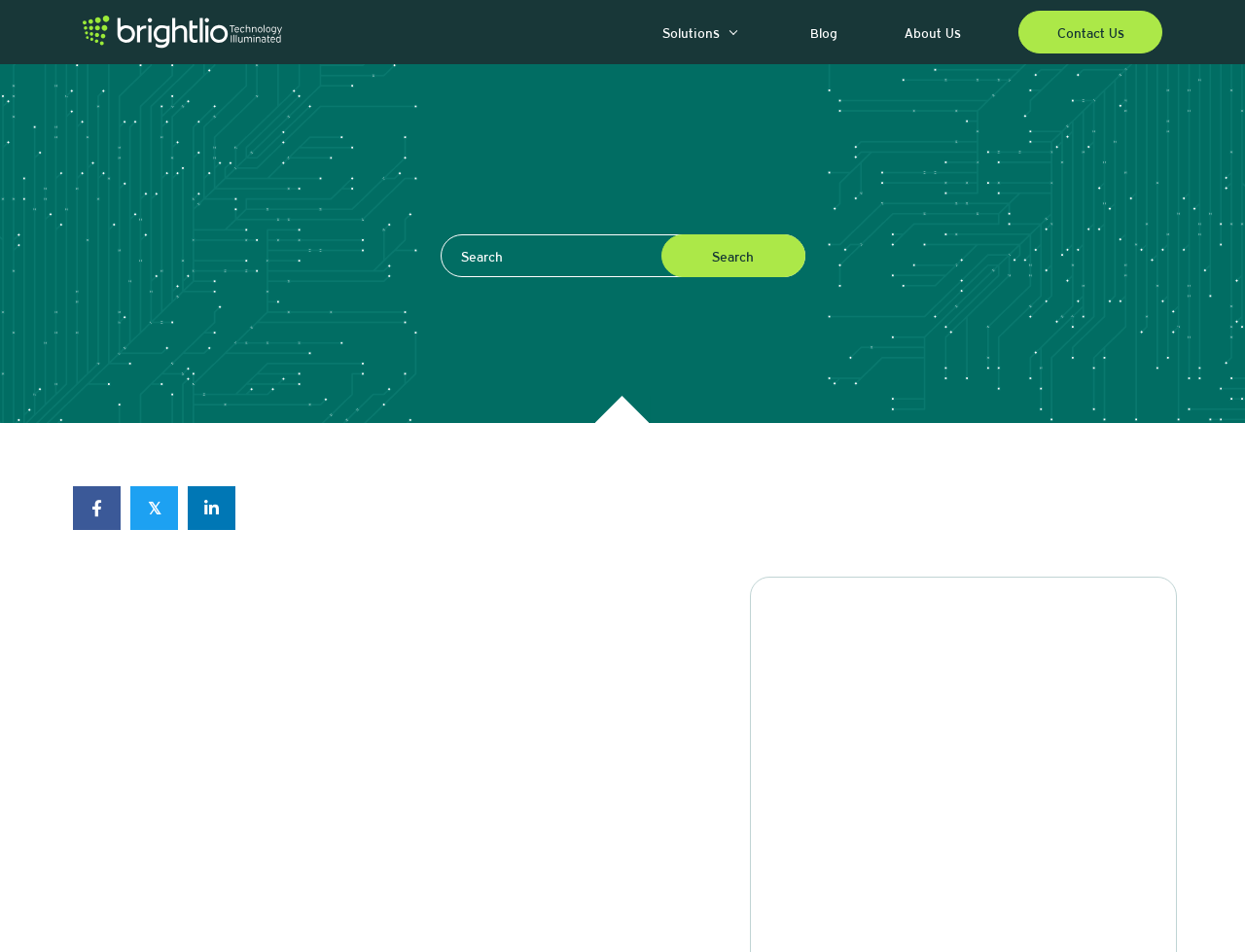Determine the bounding box coordinates of the clickable region to carry out the instruction: "Click the Brightlio logo".

[0.066, 0.022, 0.227, 0.041]